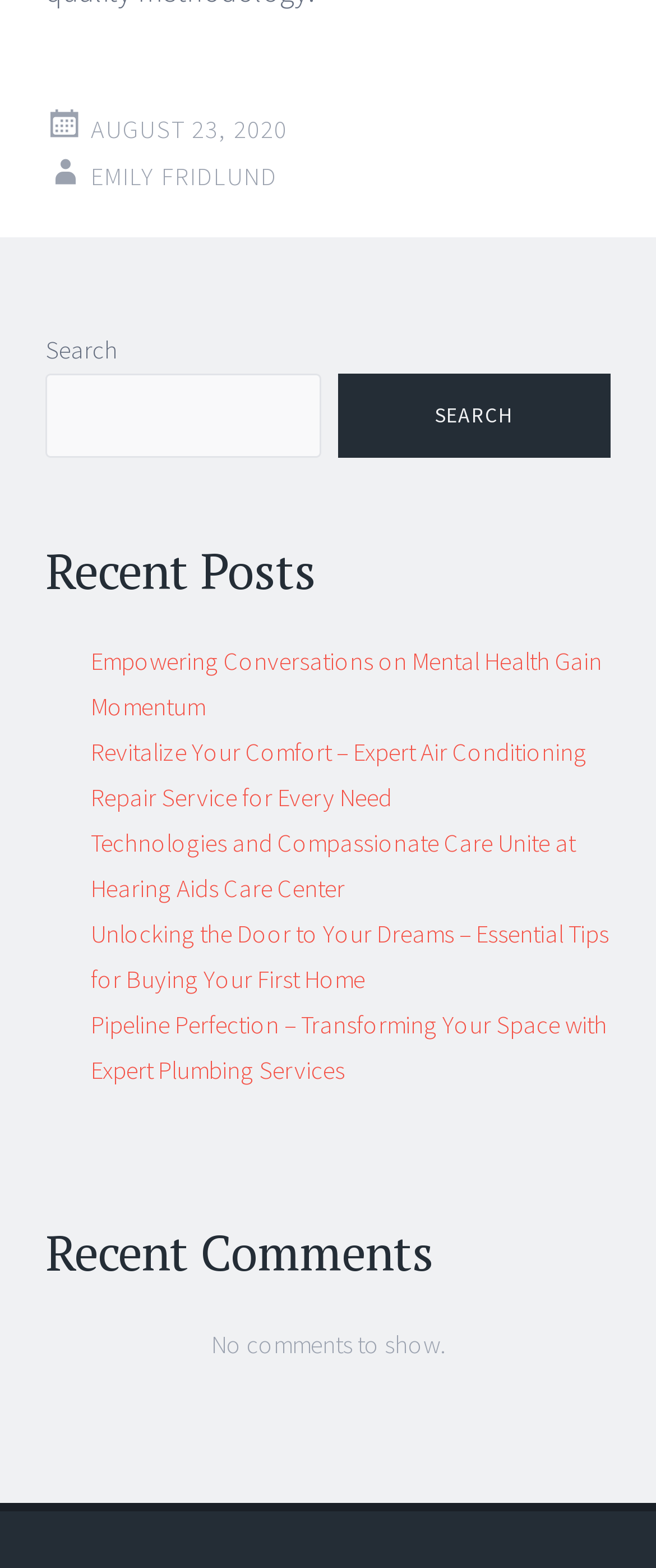What is the text of the first recent post? Using the information from the screenshot, answer with a single word or phrase.

Empowering Conversations on Mental Health Gain Momentum